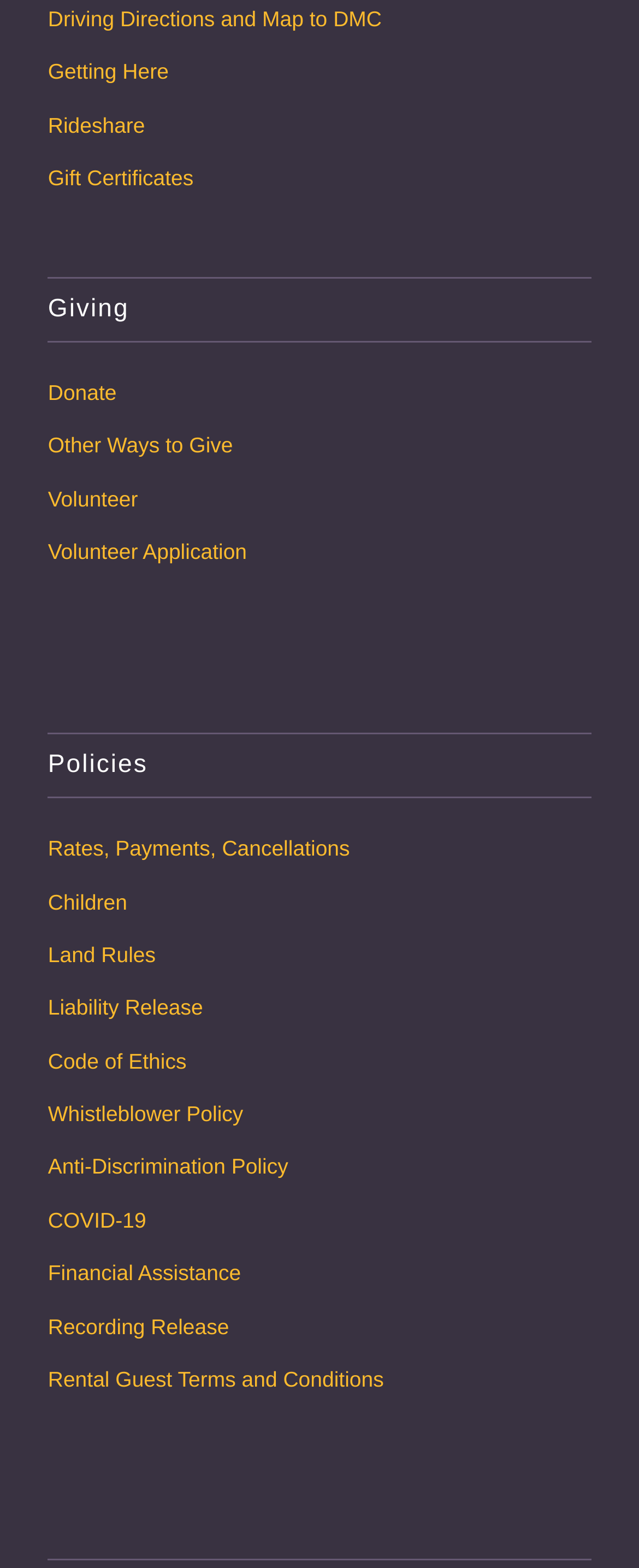What is the last policy link?
Answer with a single word or phrase, using the screenshot for reference.

Rental Guest Terms and Conditions